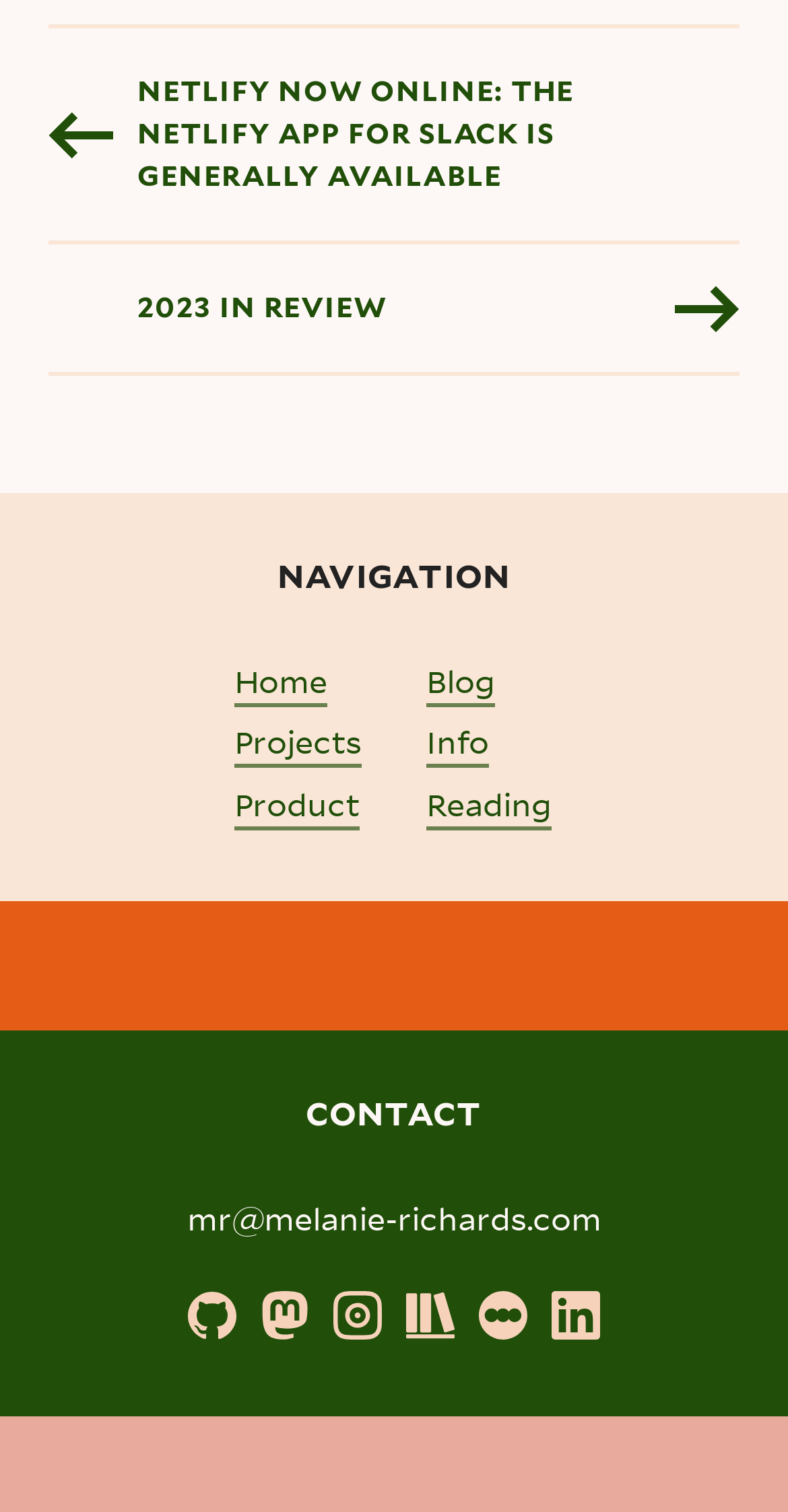Please give the bounding box coordinates of the area that should be clicked to fulfill the following instruction: "Contact Us". The coordinates should be in the format of four float numbers from 0 to 1, i.e., [left, top, right, bottom].

None